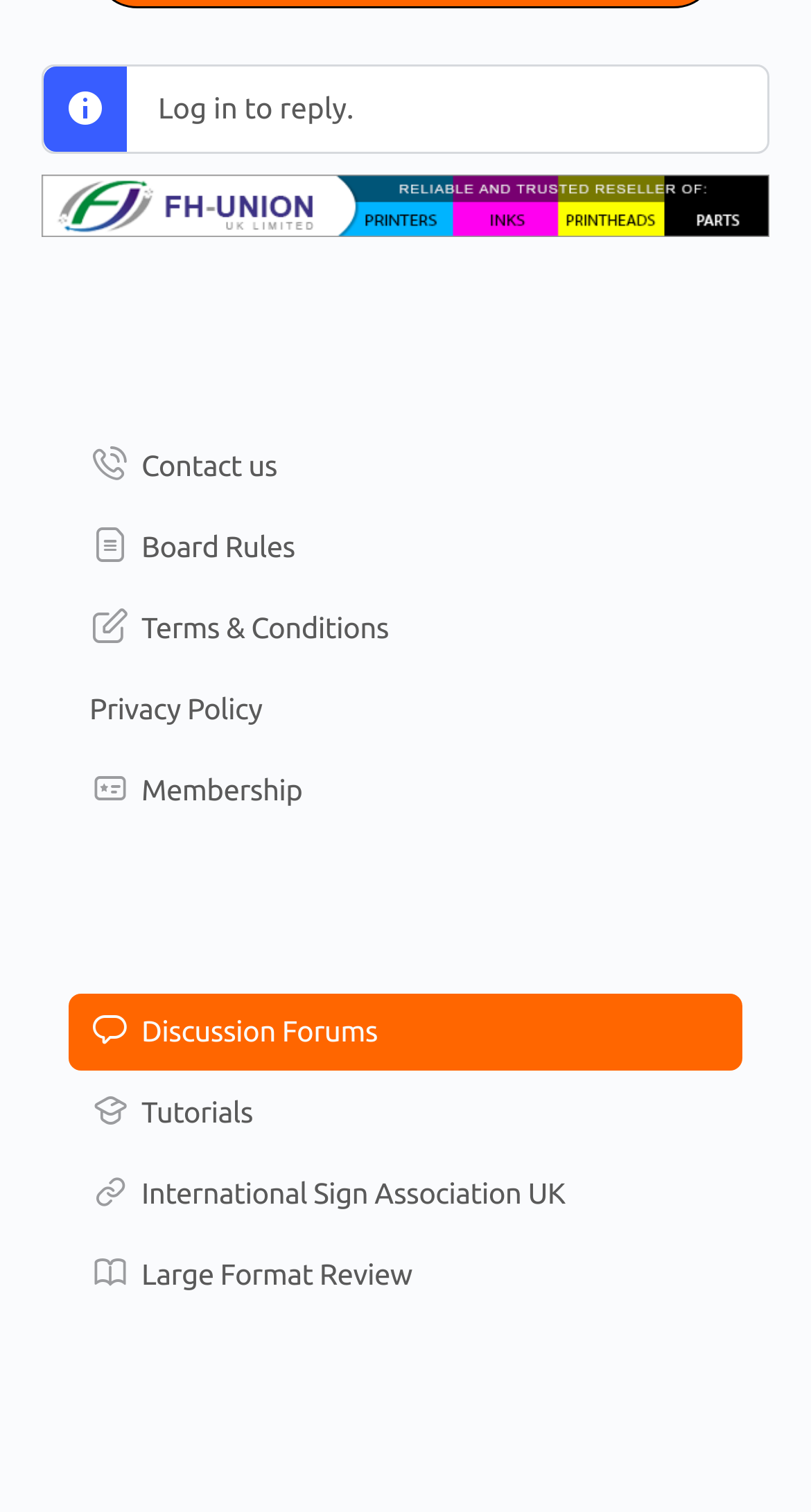What is the purpose of the text 'Log in to reply.'?
Answer with a single word or short phrase according to what you see in the image.

To prompt users to log in